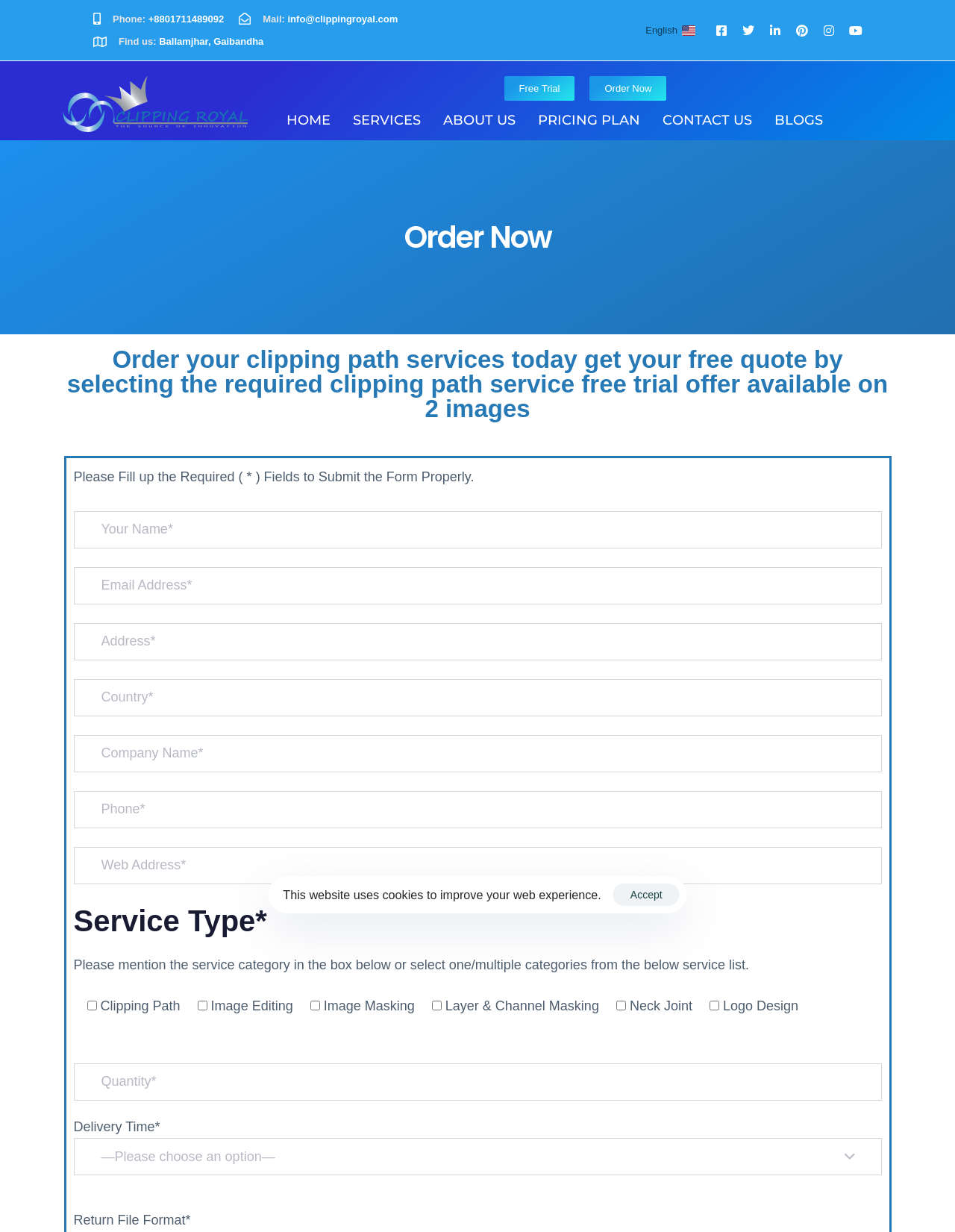Provide your answer in one word or a succinct phrase for the question: 
What social media platform is represented by the '' icon?

Facebook